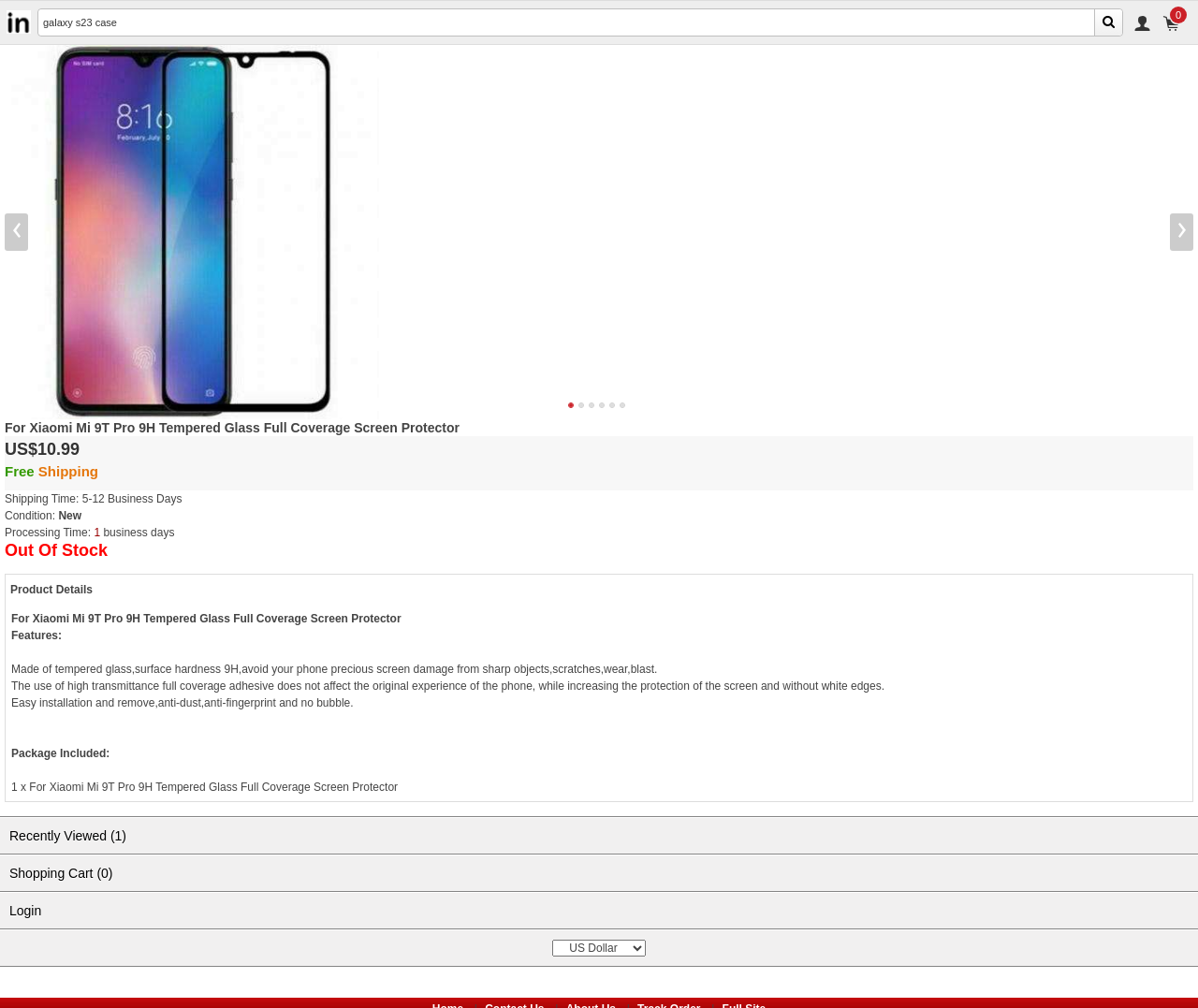What is the condition of the product?
Give a one-word or short-phrase answer derived from the screenshot.

New